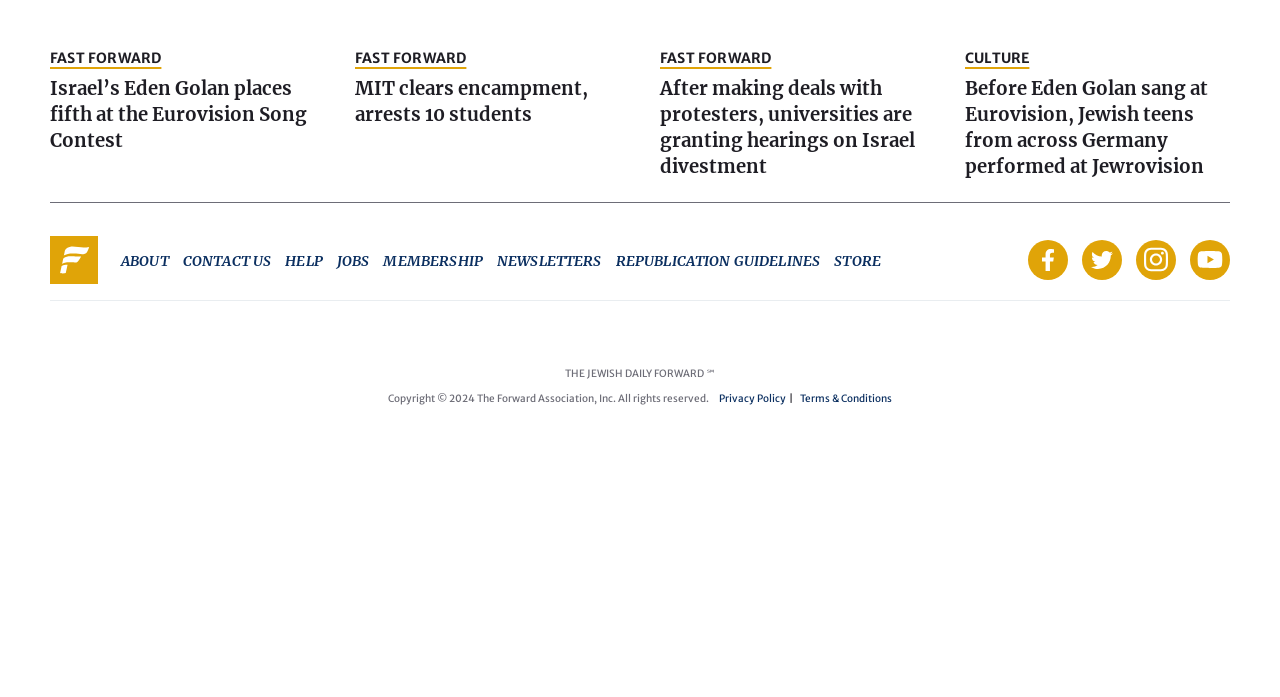Please predict the bounding box coordinates (top-left x, top-left y, bottom-right x, bottom-right y) for the UI element in the screenshot that fits the description: Terms & Conditions

[0.625, 0.6, 0.697, 0.618]